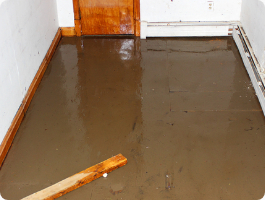Detail the scene depicted in the image with as much precision as possible.

The image depicts a flooded room with water covering the floor, reflecting a murky brown color. The walls are bare and painted white, suggesting minimal decoration. A wooden door is visible in the background, partially open, hinting at possible access to another area. A piece of timber lies across the floor, possibly left as a makeshift barrier or for support. This scene clearly illustrates the aftermath of a water intrusion, such as from flooding, indicating the need for immediate cleanup and restoration services. The context aligns with themes of emergency response to water damage, emphasizing swift action to restore the affected area.